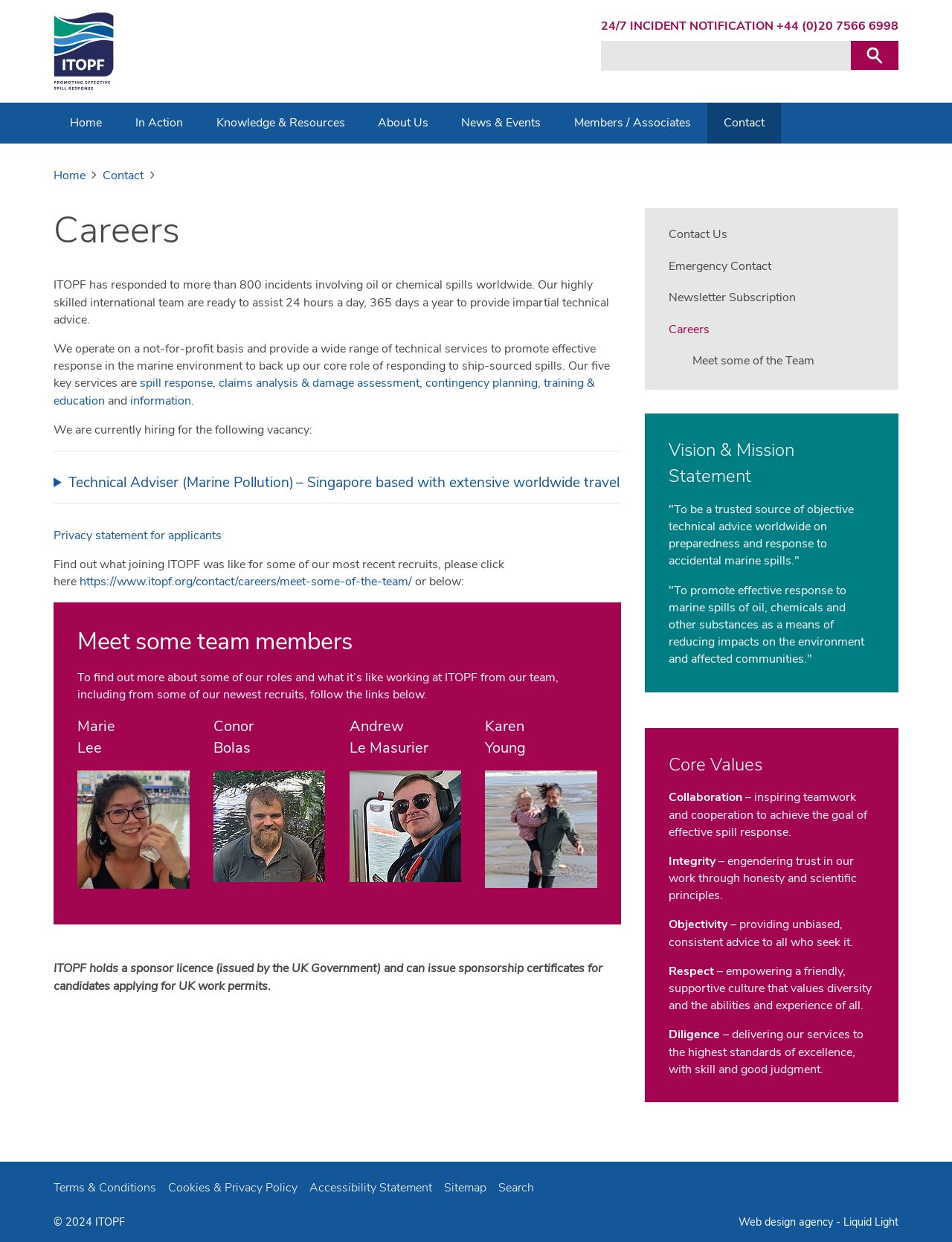What is the organization's name?
Could you give a comprehensive explanation in response to this question?

The organization's name can be found in the top-left corner of the webpage, where it is written as 'Careers - ITOPF'.